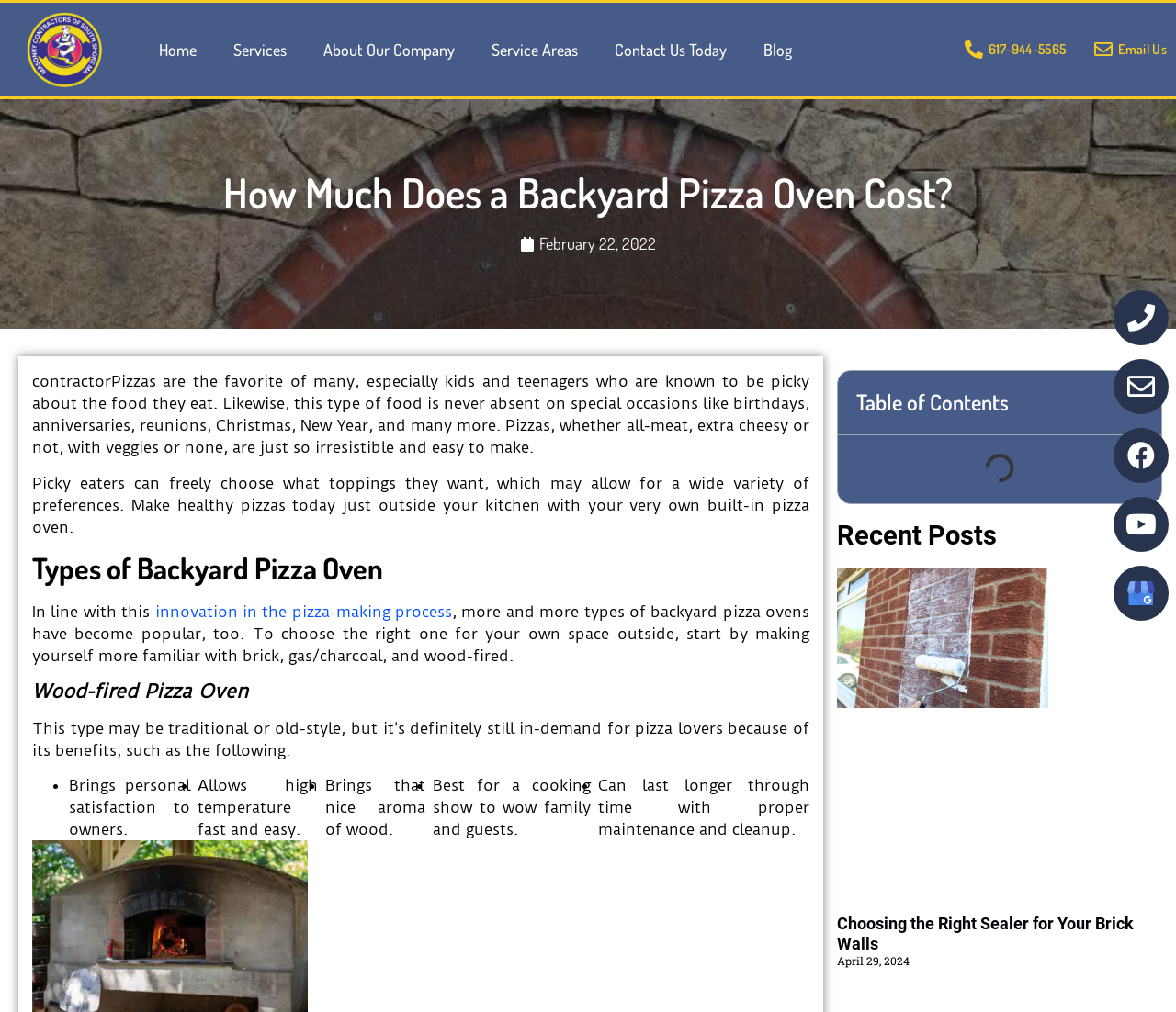What is the phone number on the top right corner?
Using the image, give a concise answer in the form of a single word or short phrase.

617-944-5565